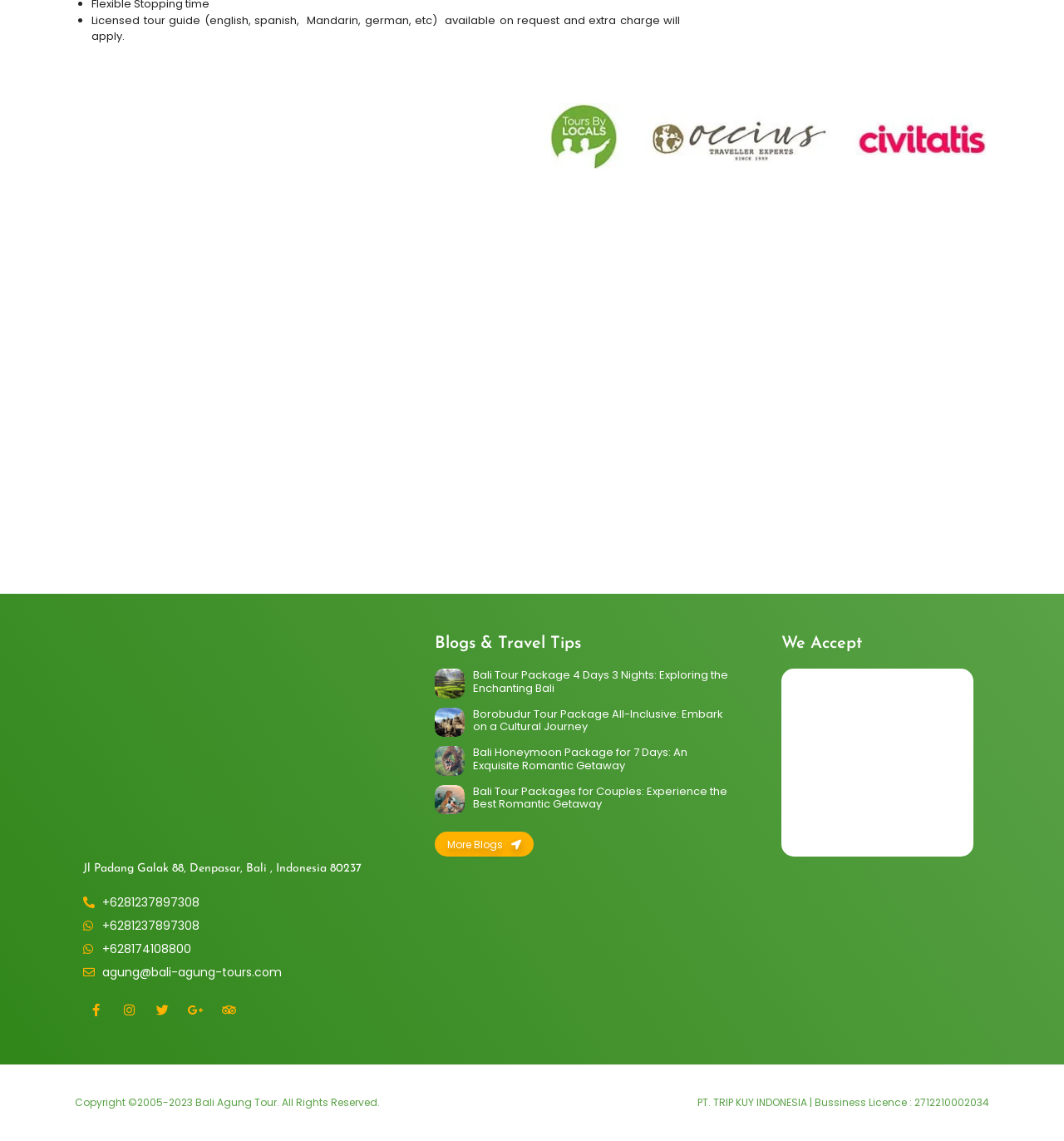How many social media links are there?
Kindly answer the question with as much detail as you can.

I counted the number of link elements with social media icons, which are Facebook, Instagram, Twitter, Google-plus, and Tripadvisor. There are five social media links in total.